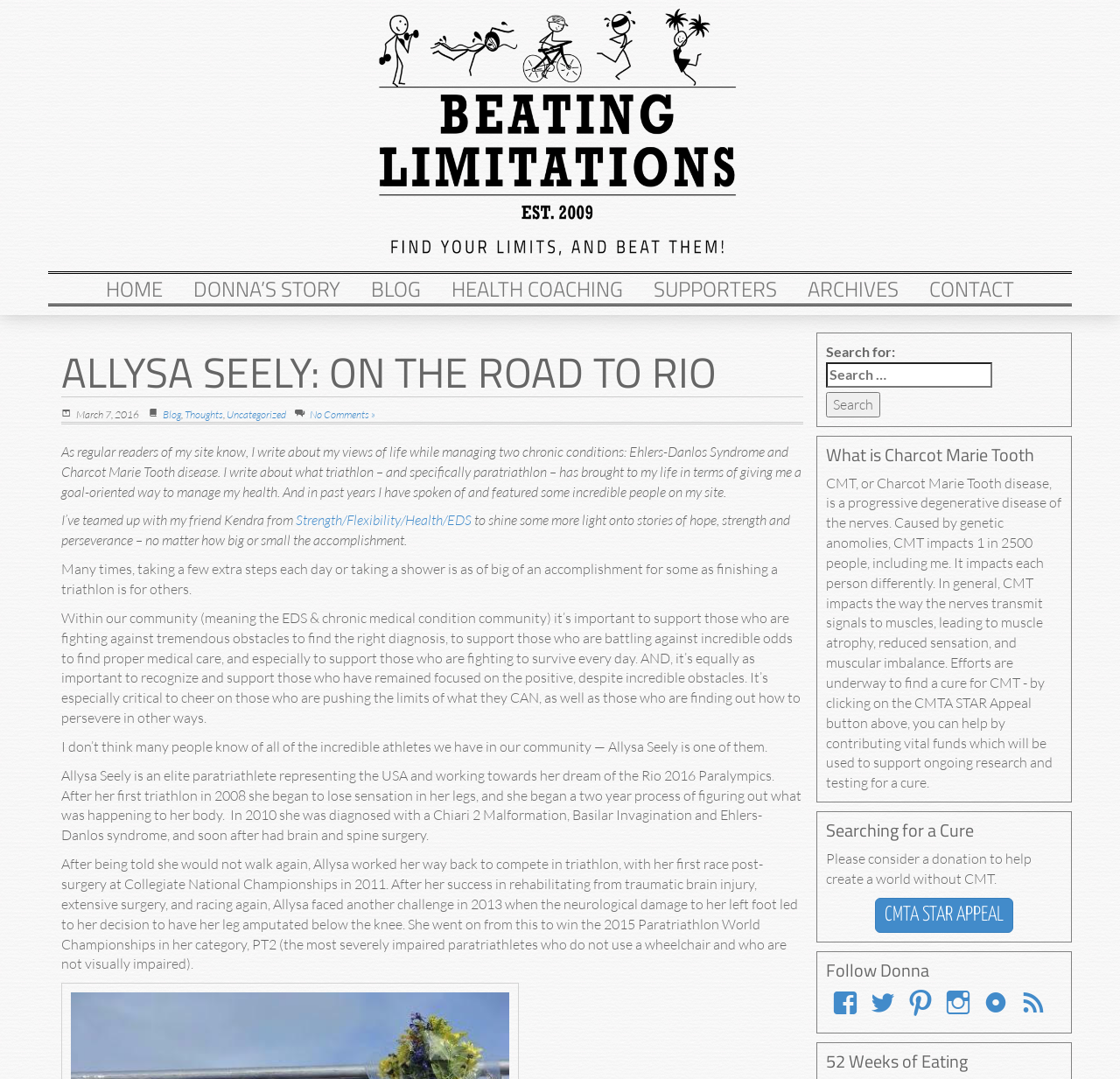Can you determine the bounding box coordinates of the area that needs to be clicked to fulfill the following instruction: "Search for a term"?

[0.737, 0.336, 0.886, 0.359]